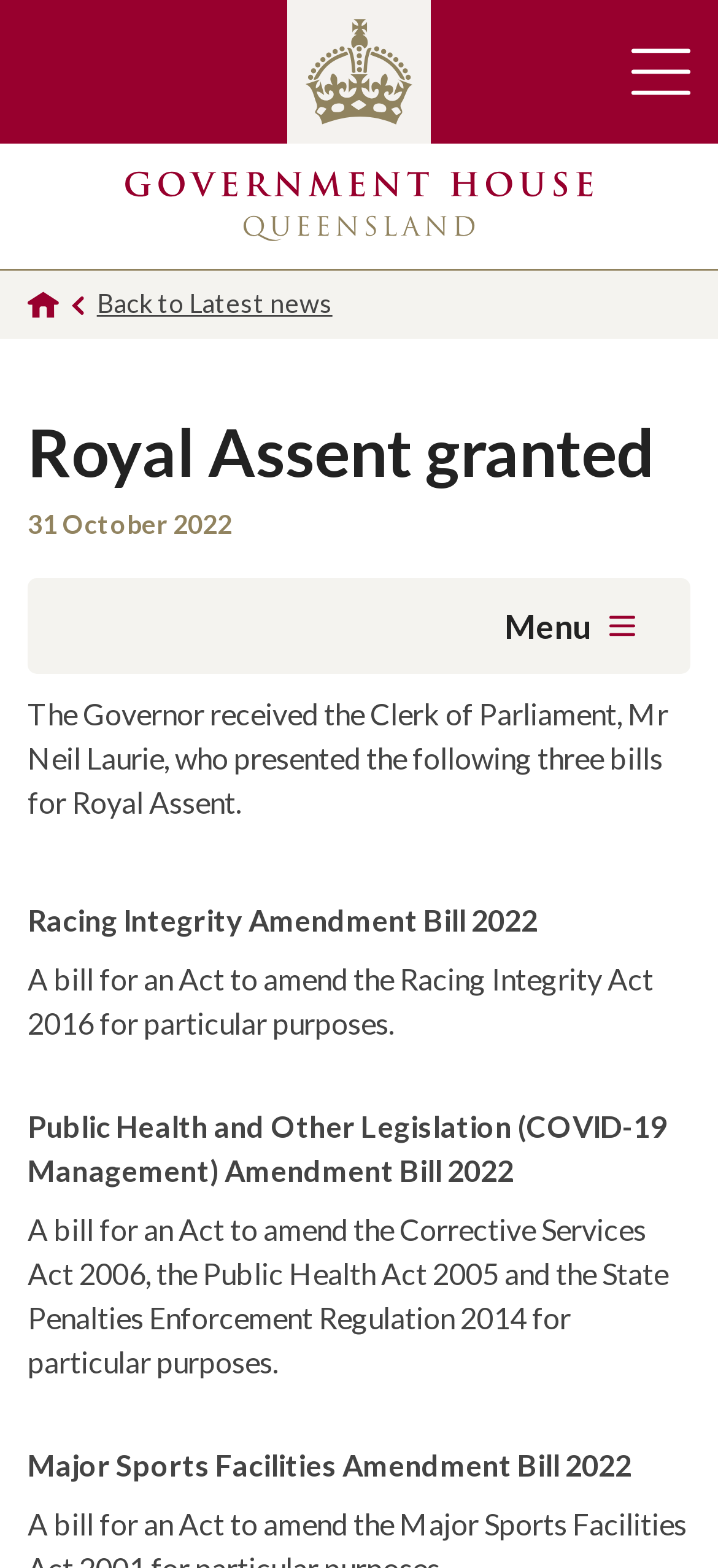Give an in-depth explanation of the webpage layout and content.

The webpage appears to be an official government website, specifically the Government House Queensland website. At the top right corner, there is a button to toggle the main navigation. Next to it, there is a small image. 

Below the top navigation, there is a prominent link to the Government House Queensland homepage, followed by a link to go back to the latest news. The main heading "Royal Assent granted" is centered on the page, with the date "31 October 2022" displayed below it.

The main content of the page is a news article or press release, which describes the Governor granting Royal Assent to three bills: the Racing Integrity Amendment Bill 2022, the Public Health and Other Legislation (COVID-19 Management) Amendment Bill 2022, and the Major Sports Facilities Amendment Bill 2022. Each bill is listed with a brief description of its purpose. 

On the top left side of the page, there is a menu button that, when expanded, controls the sidebar navigation. Overall, the webpage has a simple and organized layout, with clear headings and concise text.